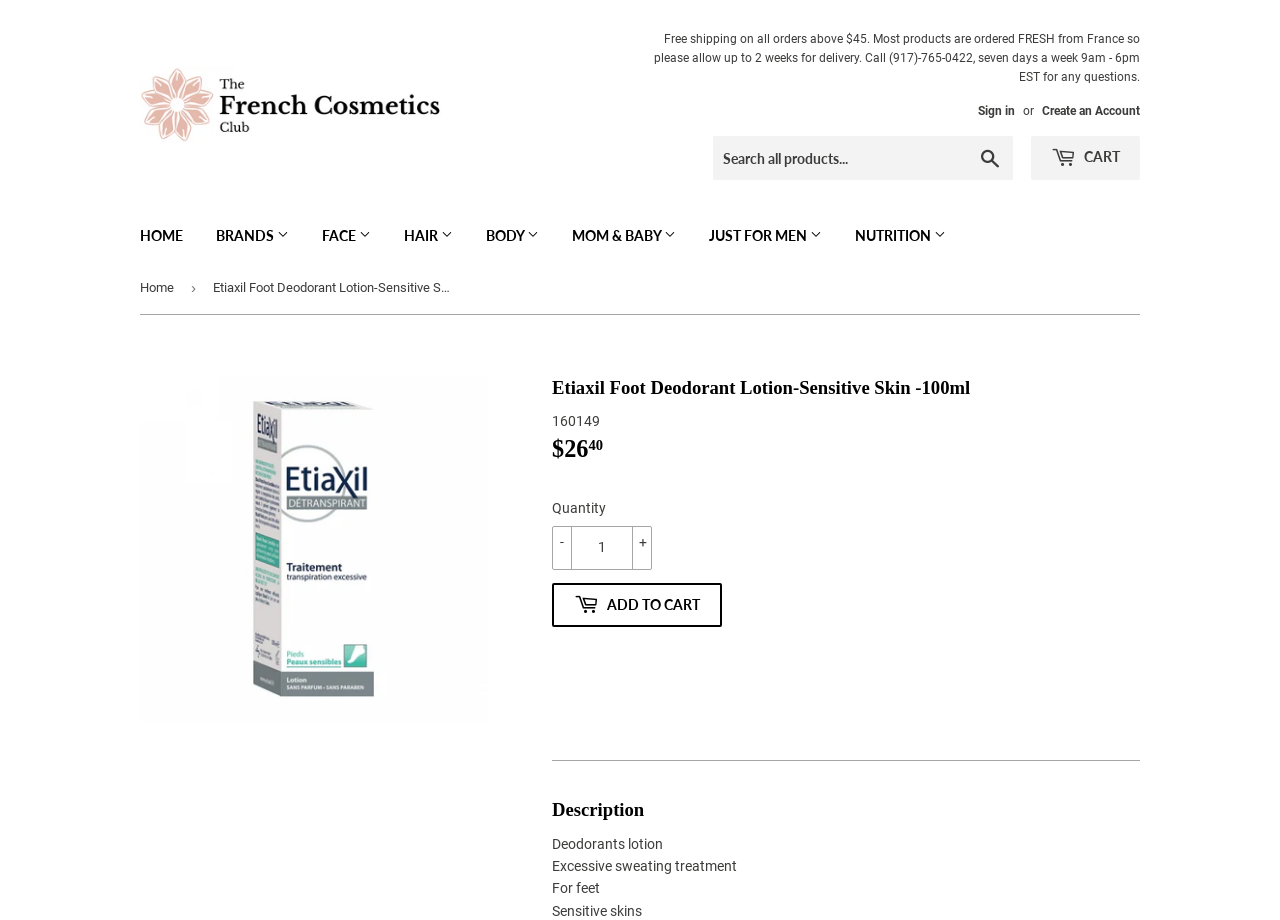Determine the bounding box coordinates for the HTML element mentioned in the following description: "Men's Bath and Shower Products". The coordinates should be a list of four floats ranging from 0 to 1, represented as [left, top, right, bottom].

[0.543, 0.286, 0.749, 0.333]